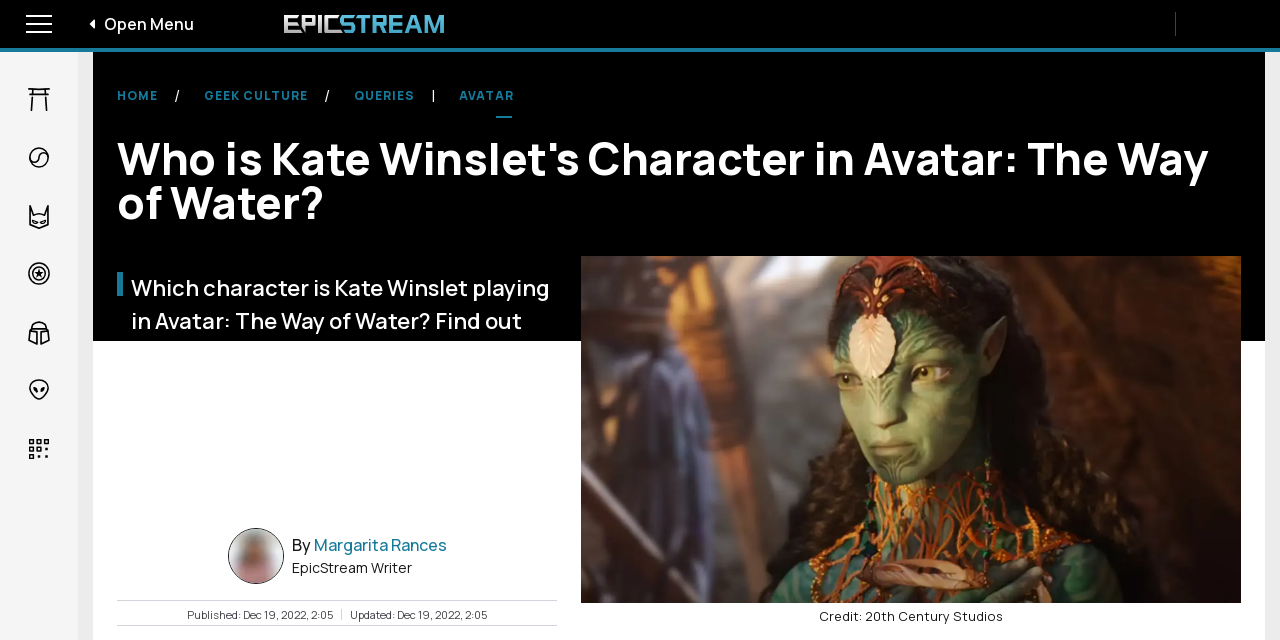Determine the bounding box coordinates for the UI element with the following description: "Star Wars". The coordinates should be four float numbers between 0 and 1, represented as [left, top, right, bottom].

[0.012, 0.481, 0.048, 0.559]